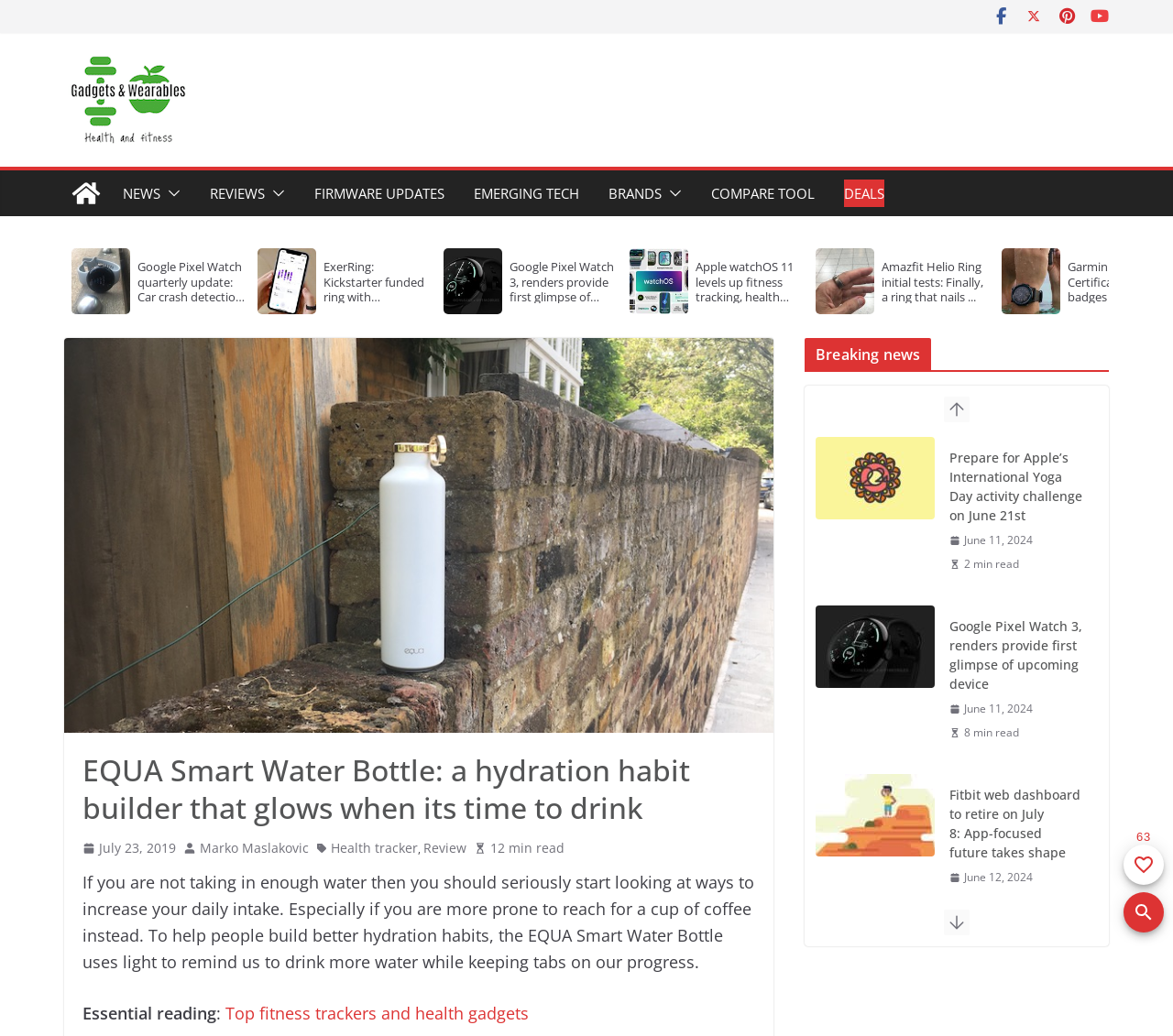Please find the main title text of this webpage.

EQUA Smart Water Bottle: a hydration habit builder that glows when its time to drink